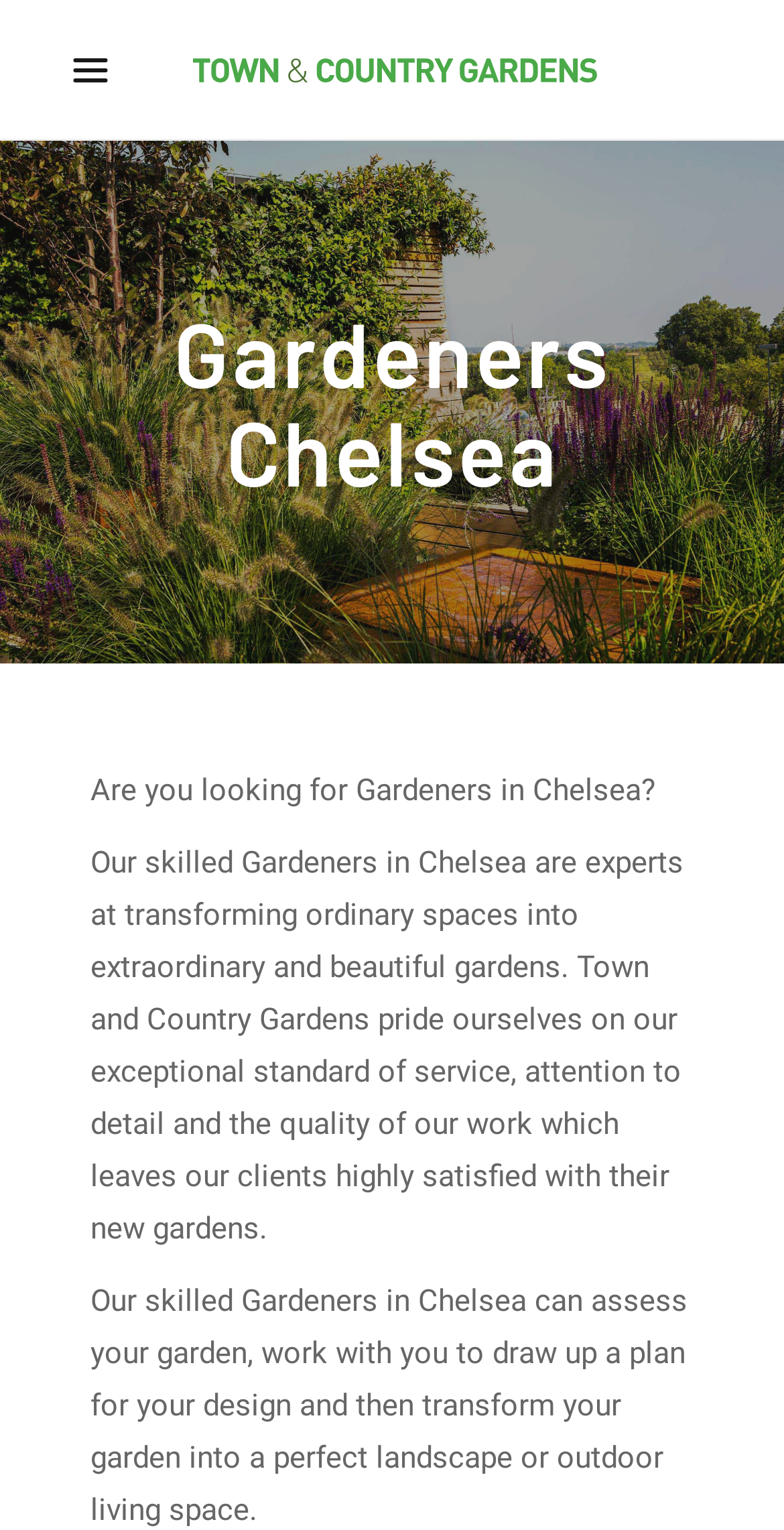Using the information in the image, could you please answer the following question in detail:
What service do the gardeners in Chelsea provide?

The static text element with the text 'Our skilled Gardeners in Chelsea are experts at transforming ordinary spaces into extraordinary and beautiful gardens.' suggests that the gardeners in Chelsea provide a service that transforms ordinary spaces into gardens.